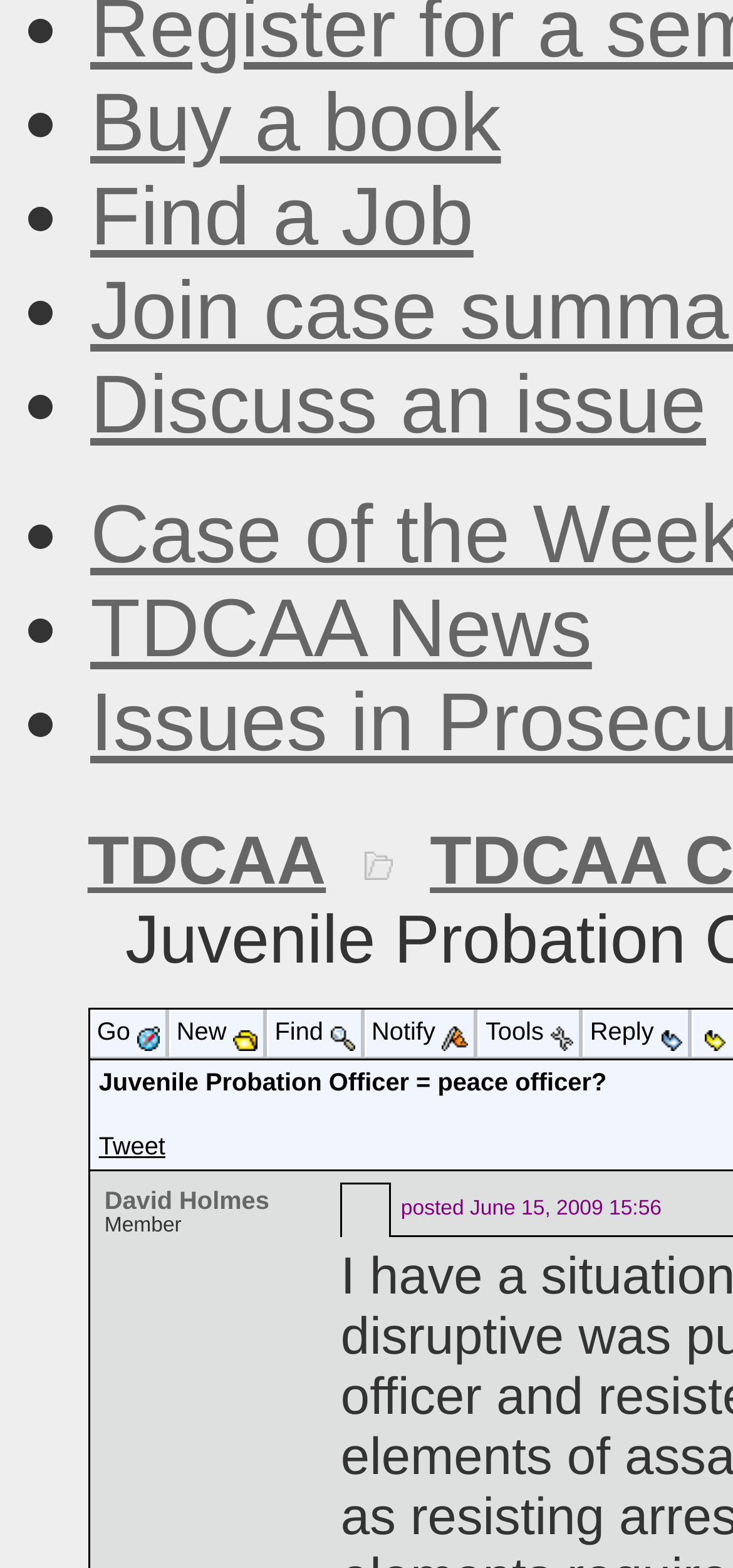Analyze the image and give a detailed response to the question:
What is the name of the person mentioned on the webpage?

I found a link with the text 'David Holmes', which suggests that this person is mentioned or referenced on the webpage.